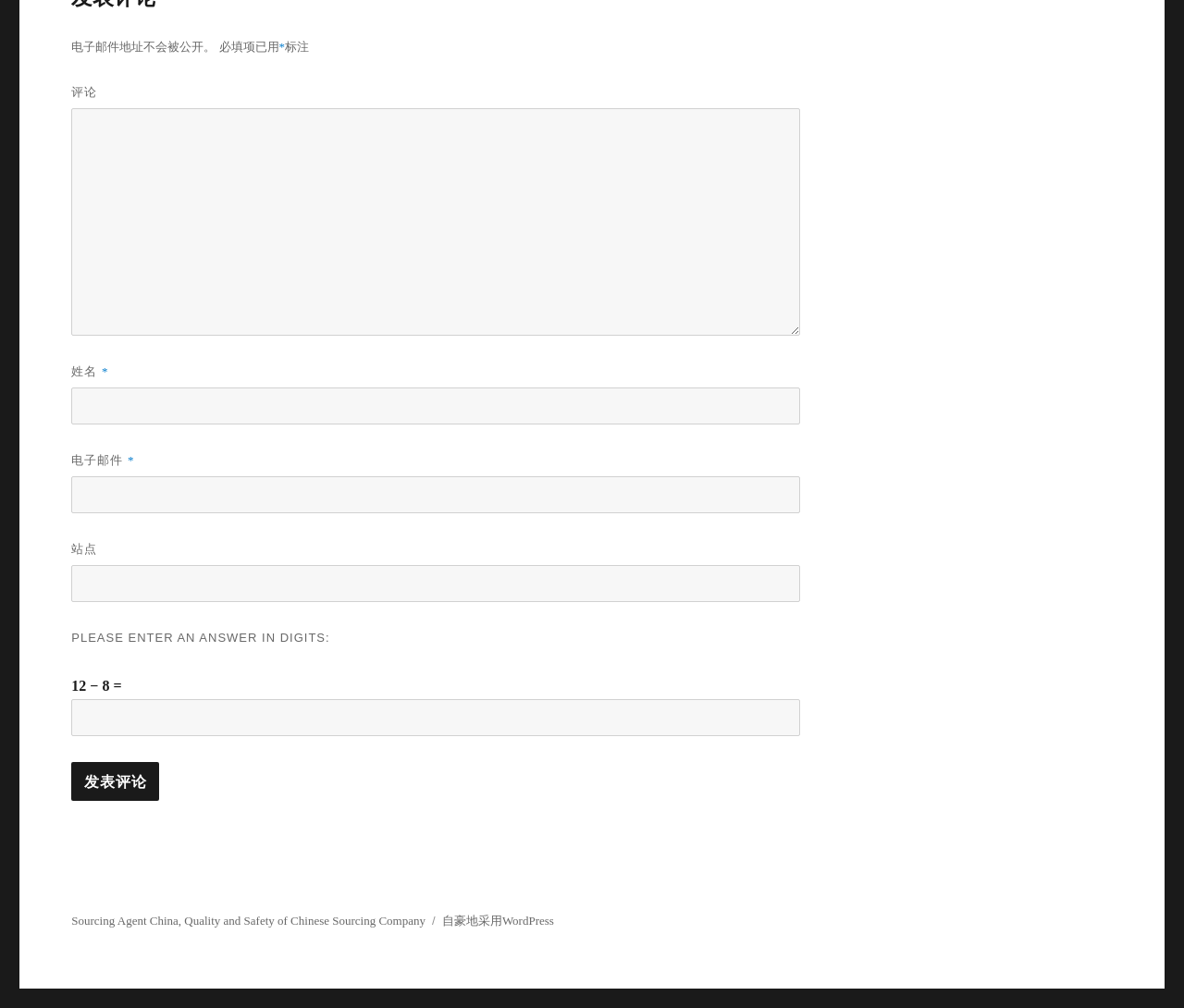What is the theme of the webpage?
Please answer the question with as much detail and depth as you can.

The webpage has a link 'Sourcing Agent China, Quality and Safety of Chinese Sourcing Company' at the bottom, indicating that the webpage is related to sourcing agents in China and their quality and safety.